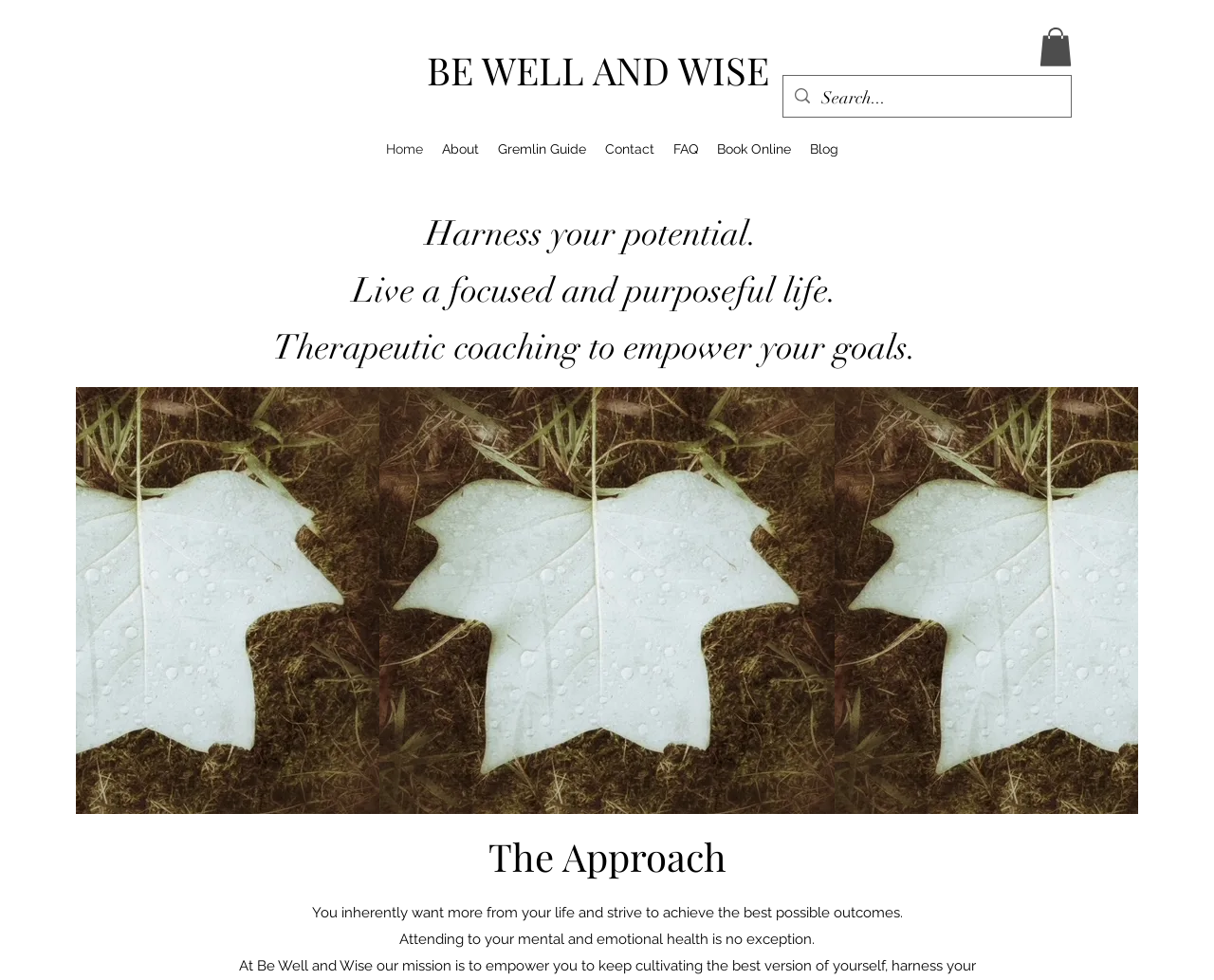Identify the bounding box for the UI element described as: "Gremlin Guide". The coordinates should be four float numbers between 0 and 1, i.e., [left, top, right, bottom].

[0.402, 0.137, 0.49, 0.166]